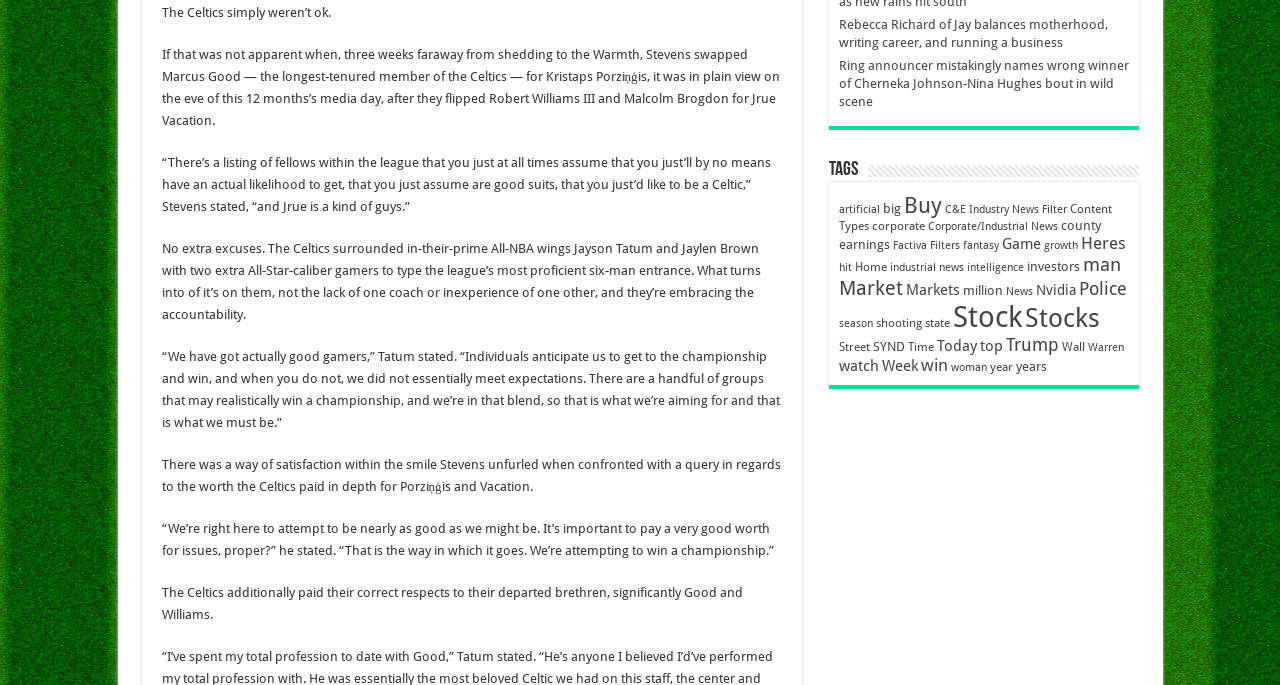Give the bounding box coordinates for the element described by: "shooting".

[0.684, 0.461, 0.72, 0.482]